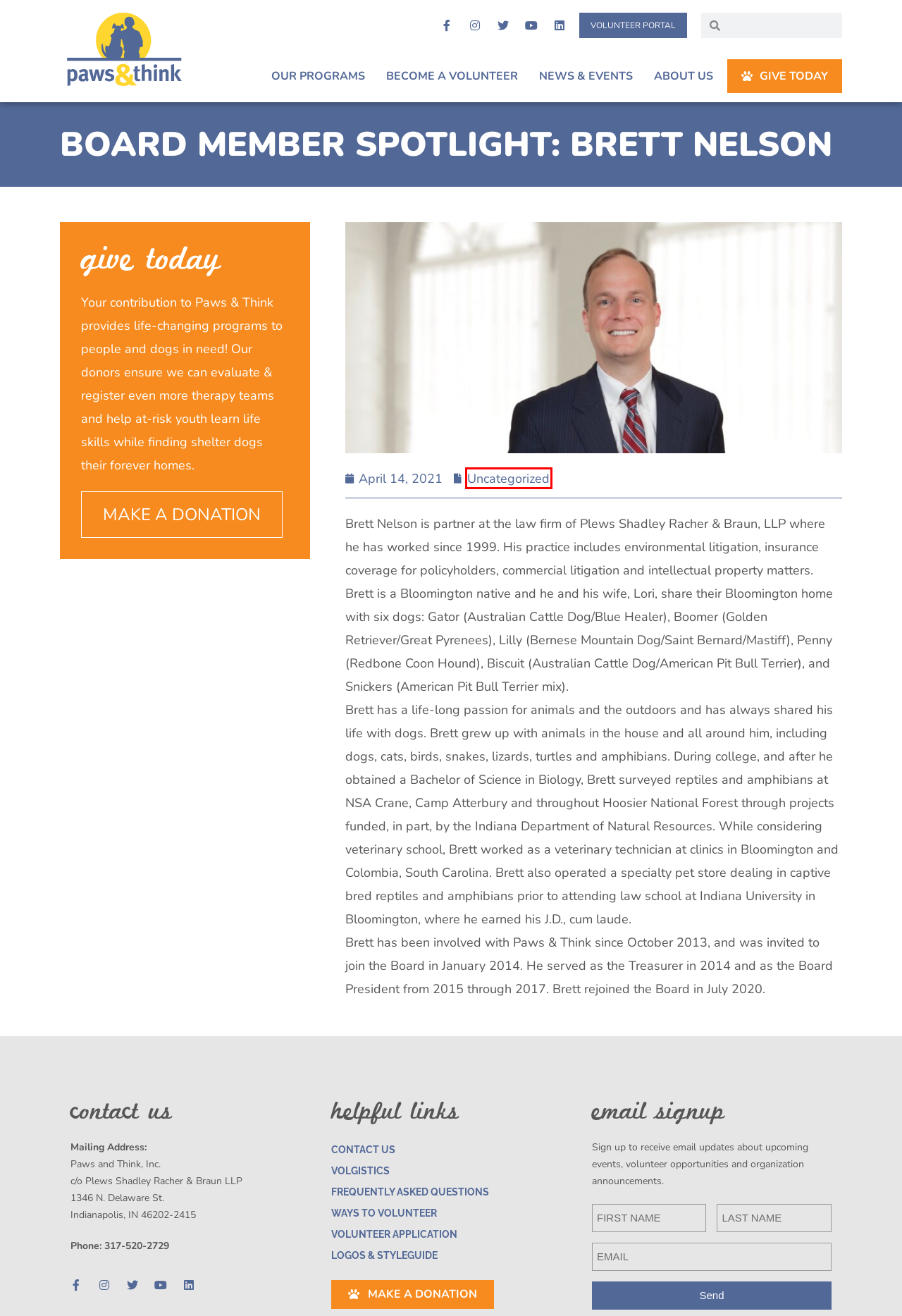Look at the screenshot of a webpage with a red bounding box and select the webpage description that best corresponds to the new page after clicking the element in the red box. Here are the options:
A. VicNet
B. Ways to Volunteer - Paws & Think
C. Frequently Asked Questions - Paws & Think
D. Uncategorized Archives - Paws & Think
E. Contact Us - Paws & Think
F. Logos and Styleguide - Paws & Think
G. Make a Donation - Paws & Think
H. Volunteer Application - Paws & Think

D